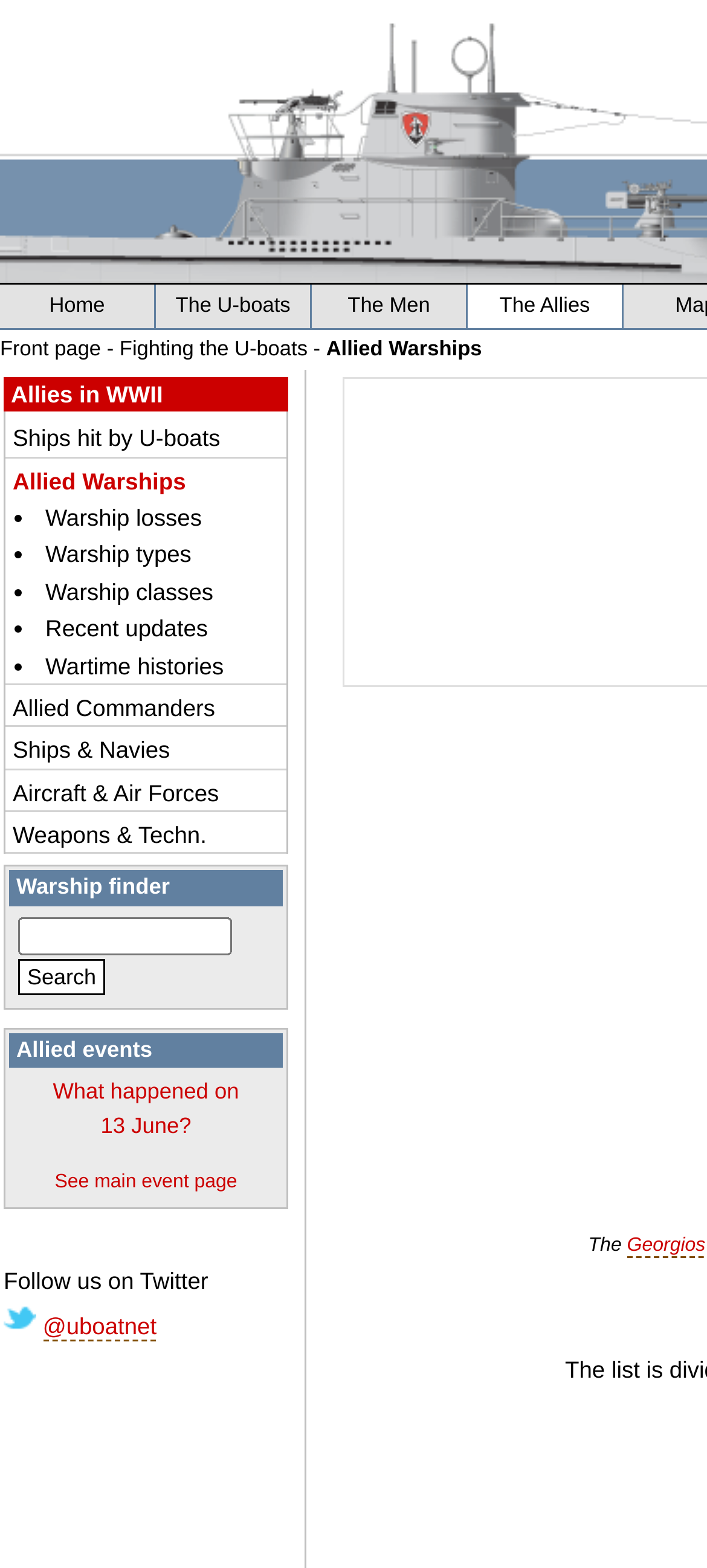What social media platform is promoted on this webpage?
Refer to the image and give a detailed answer to the query.

The webpage has a 'Follow us on Twitter' text and a Twitter icon, indicating that the website promotes its Twitter presence.